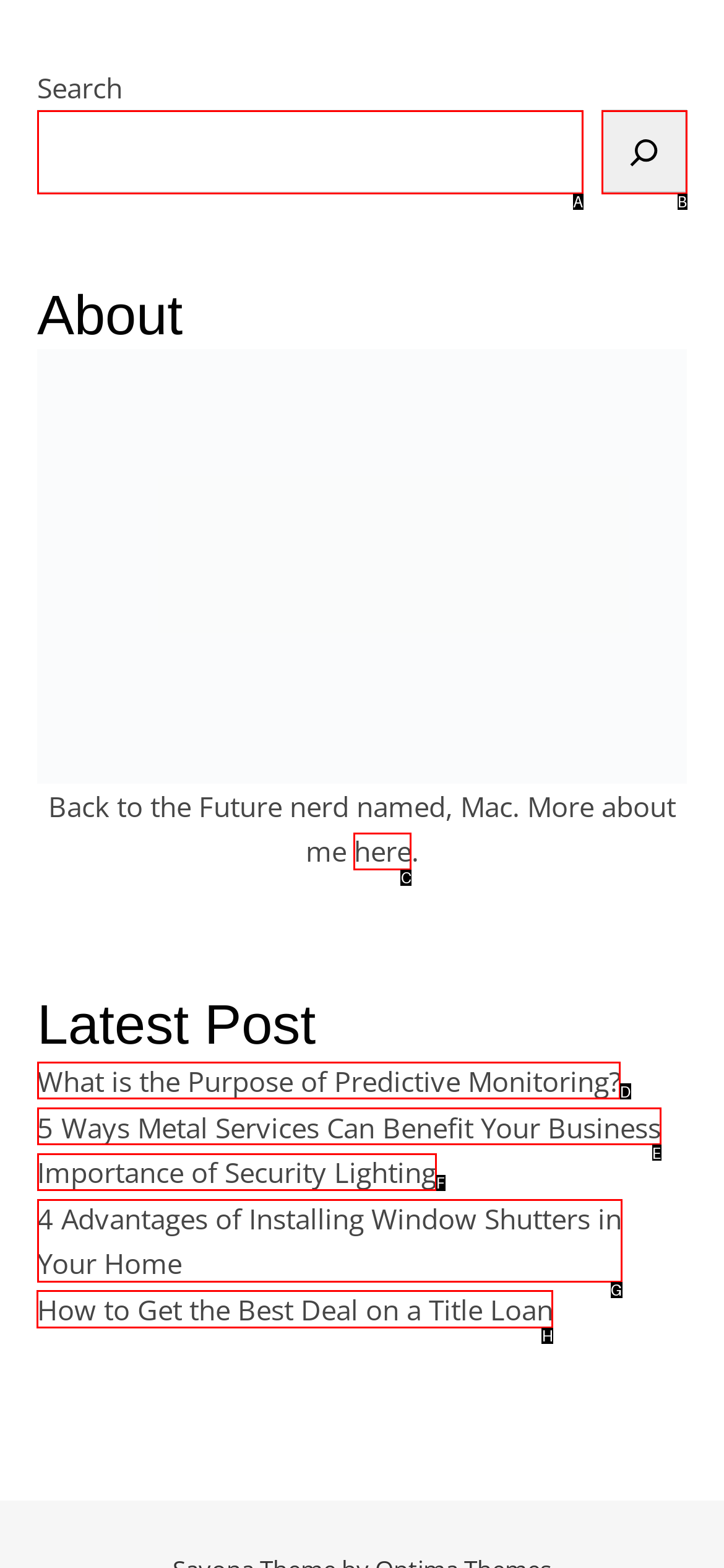Select the letter of the UI element you need to click to complete this task: get the best deal on a title loan.

H